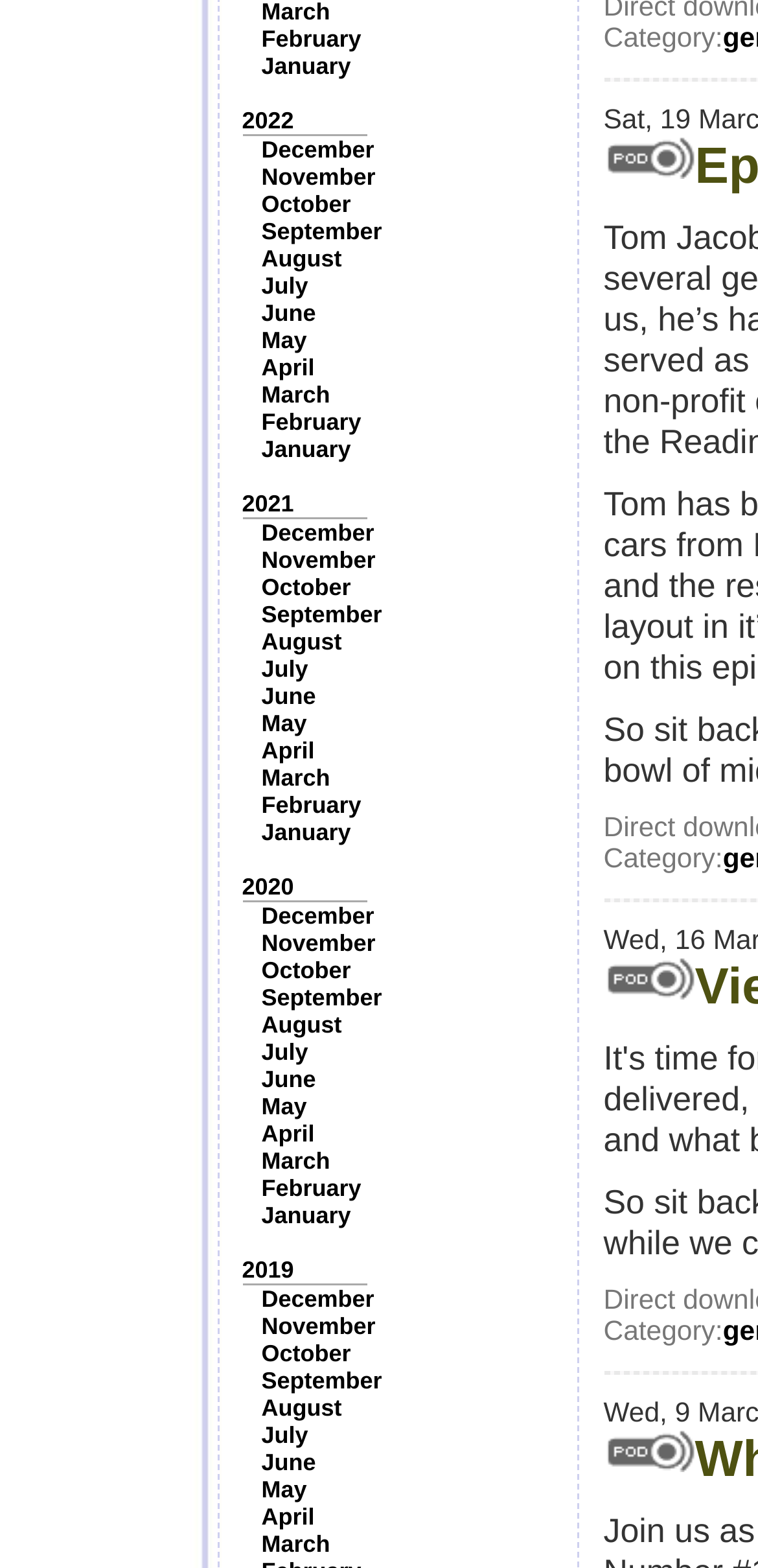Look at the image and write a detailed answer to the question: 
What is the category label above the images?

Above each image on the webpage, there is a static text label that reads 'Category:', indicating the category of the image below it.